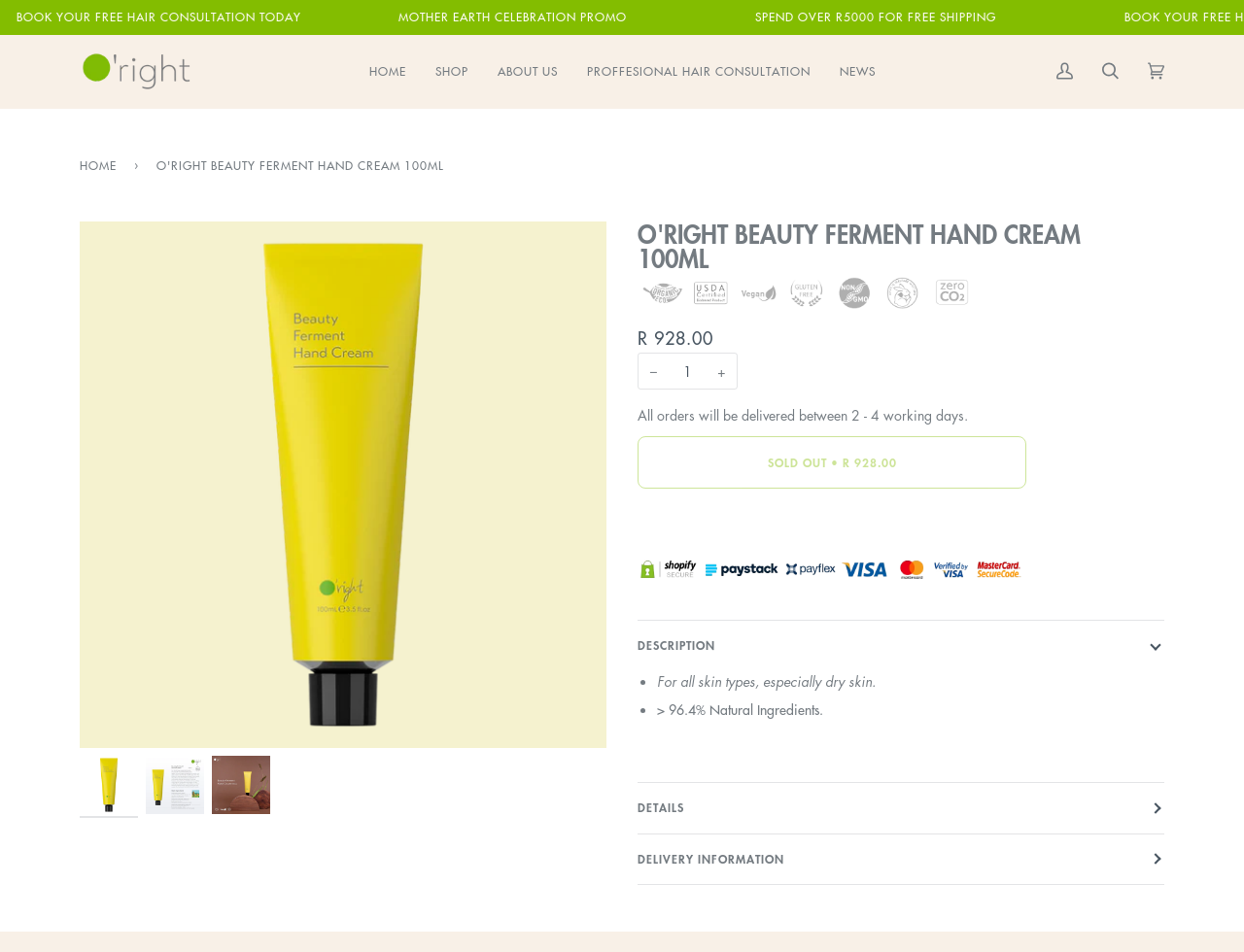Please specify the bounding box coordinates of the element that should be clicked to execute the given instruction: 'Click on the first message'. Ensure the coordinates are four float numbers between 0 and 1, expressed as [left, top, right, bottom].

None